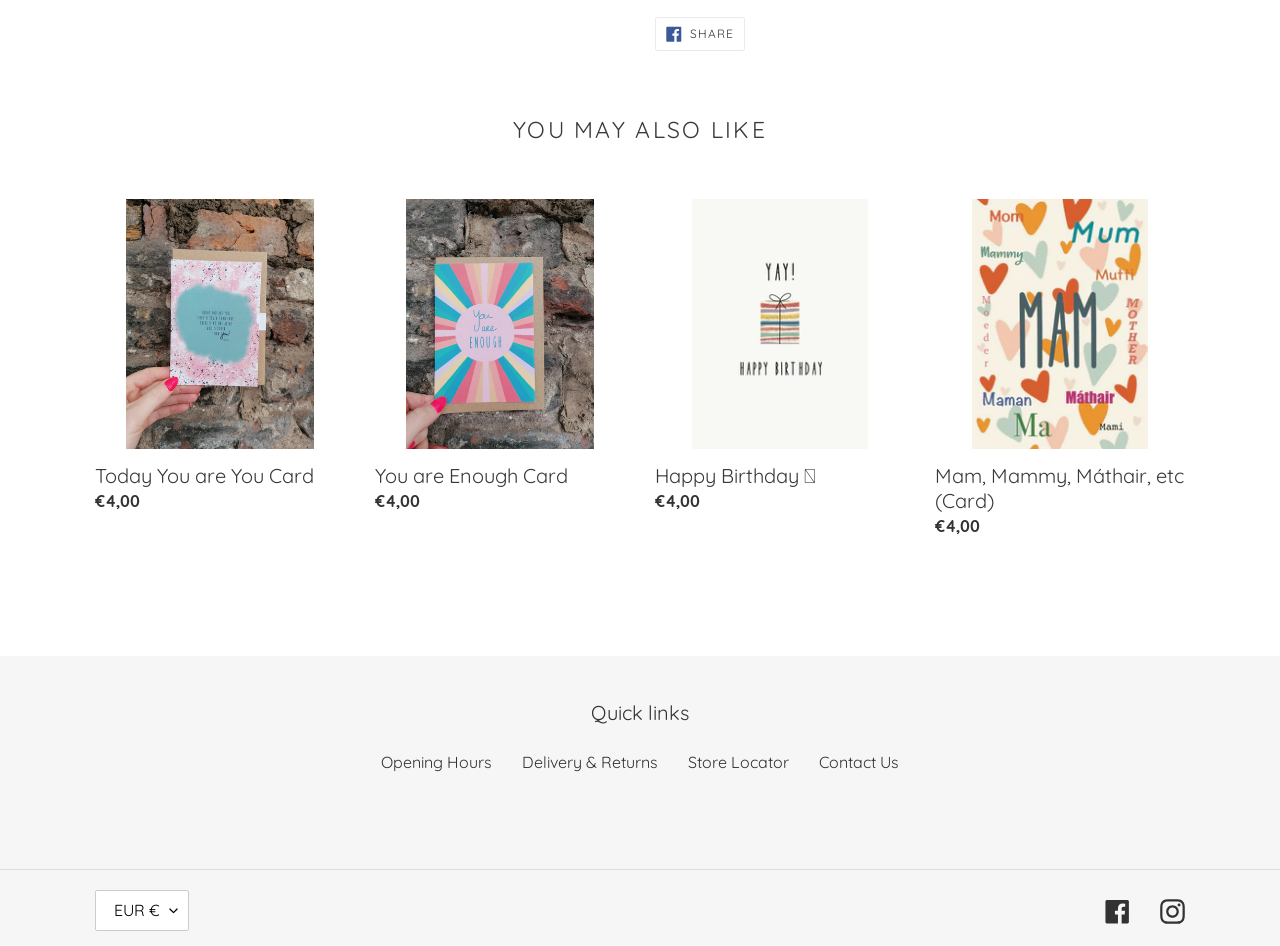Please identify the bounding box coordinates of the element that needs to be clicked to perform the following instruction: "Switch to EUR currency".

[0.074, 0.94, 0.148, 0.984]